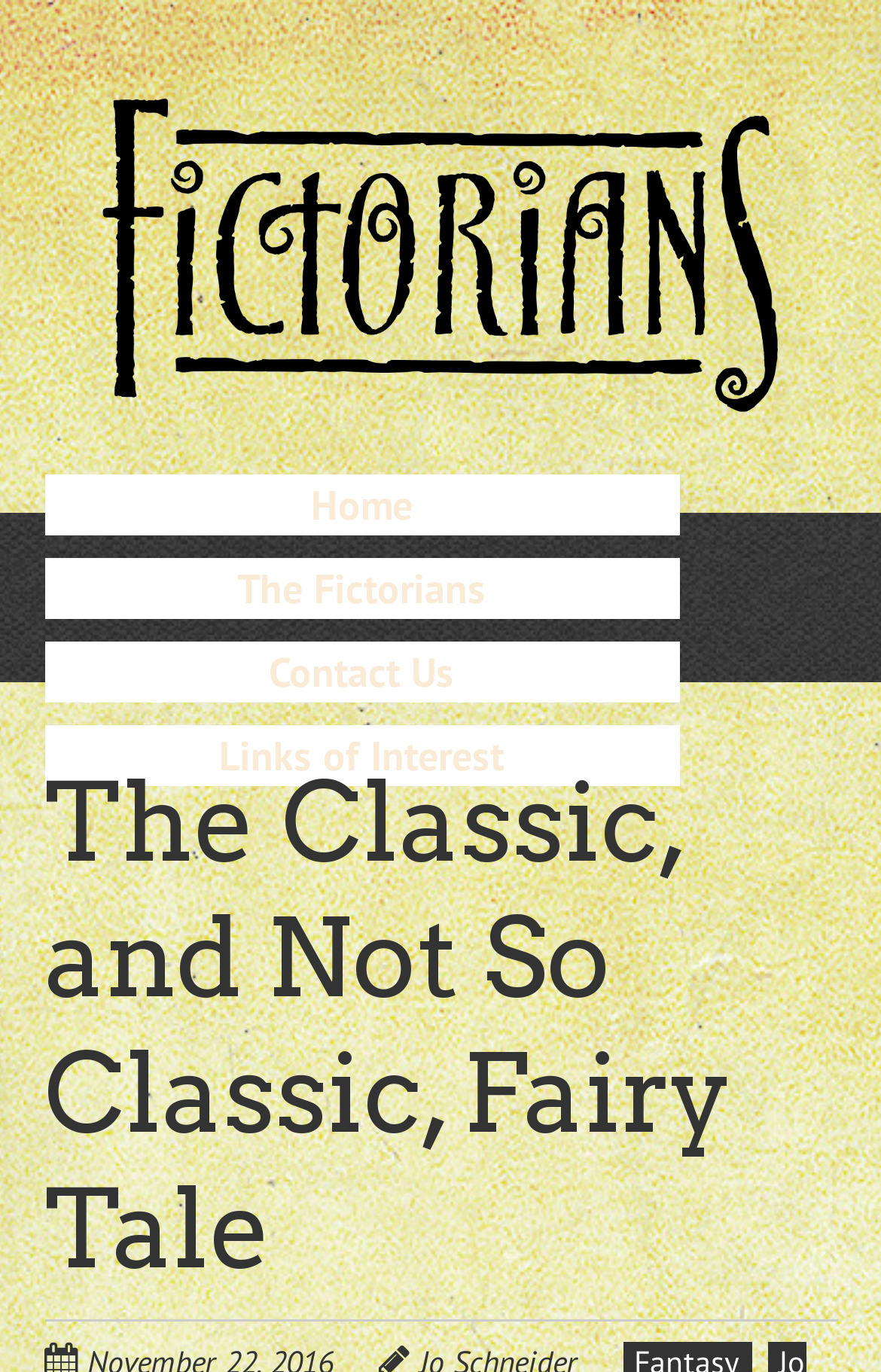Can you look at the image and give a comprehensive answer to the question:
What is the last link in the menu?

I looked at the links under the 'Menu' heading and found that the last link is 'Links of Interest', which is located at the bottom of the menu.